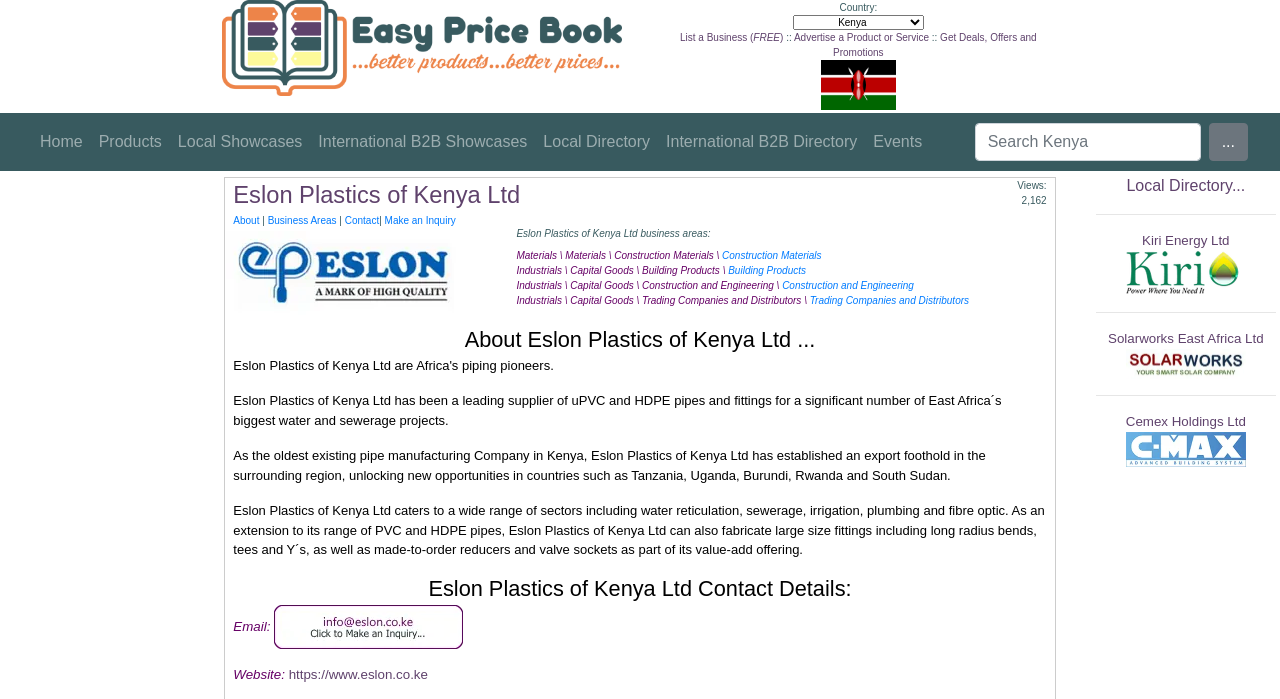Please determine the bounding box coordinates of the element's region to click in order to carry out the following instruction: "Search Kenya". The coordinates should be four float numbers between 0 and 1, i.e., [left, top, right, bottom].

[0.761, 0.176, 0.938, 0.231]